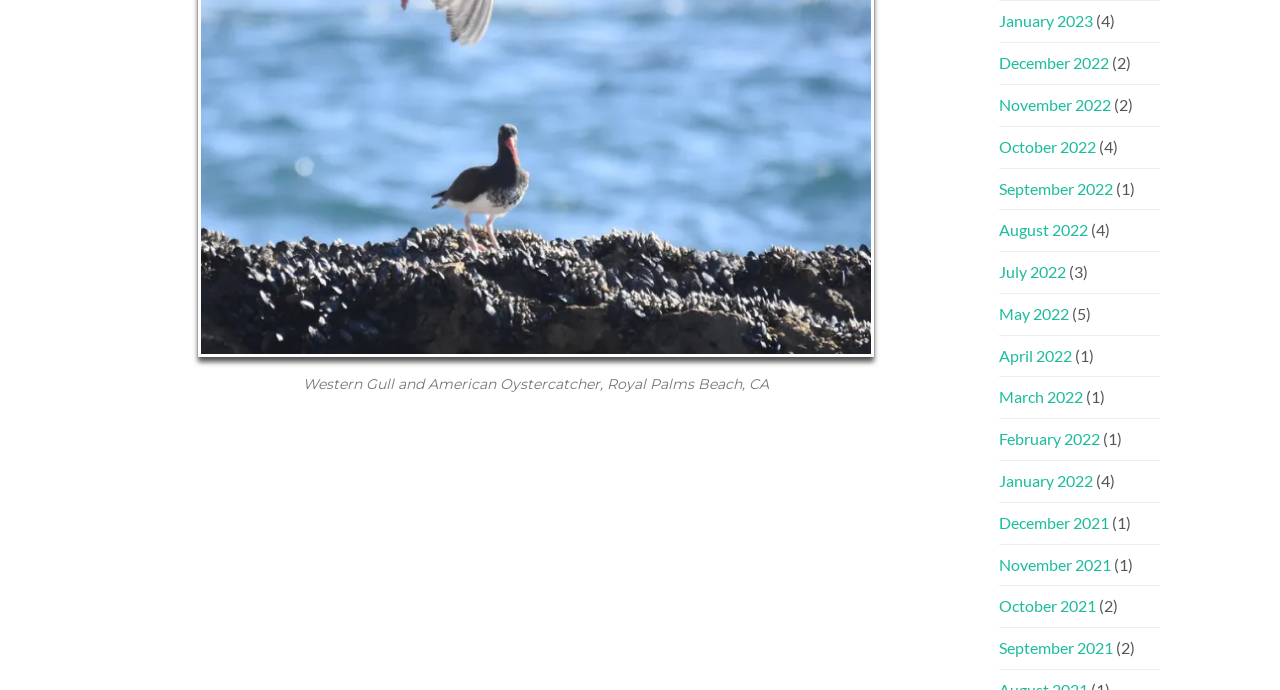What is the title of the first image?
Examine the screenshot and reply with a single word or phrase.

Western Gull and American Oystercatcher, Royal Palms Beach, CA